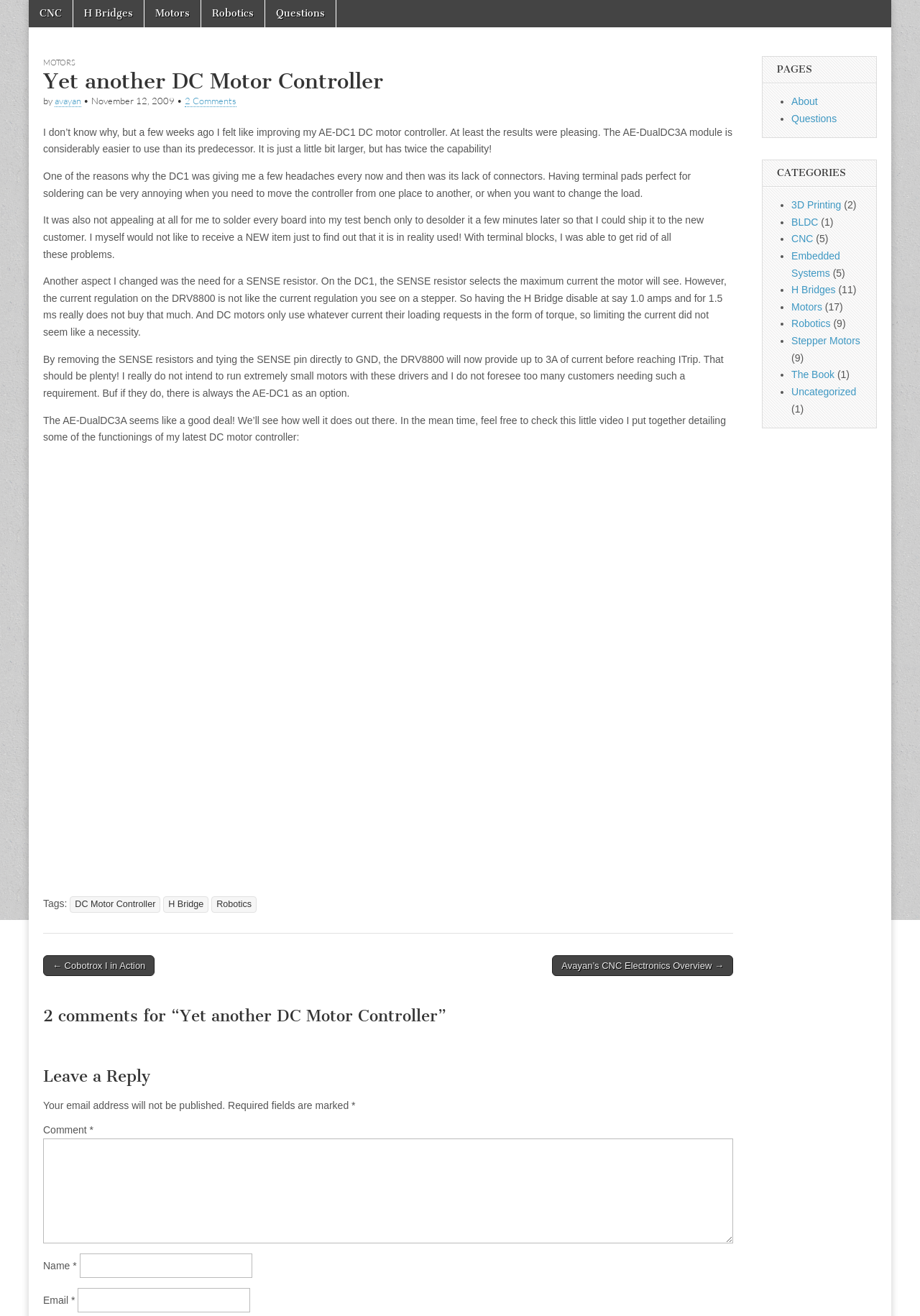Determine the bounding box coordinates for the area that should be clicked to carry out the following instruction: "Click the 'MOTORS' link".

[0.047, 0.044, 0.082, 0.051]